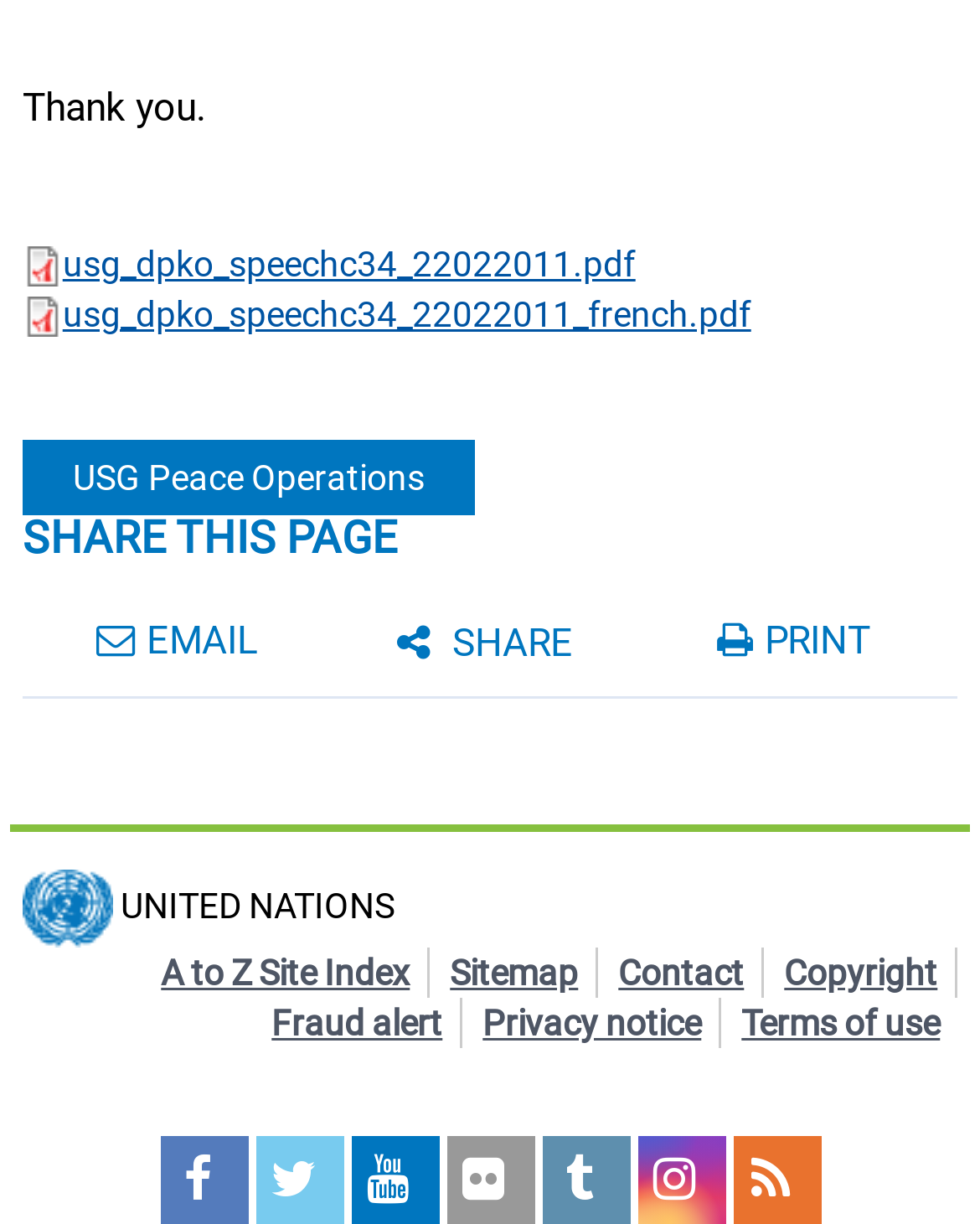Using floating point numbers between 0 and 1, provide the bounding box coordinates in the format (top-left x, top-left y, bottom-right x, bottom-right y). Locate the UI element described here: A to Z Site Index

[0.164, 0.773, 0.418, 0.814]